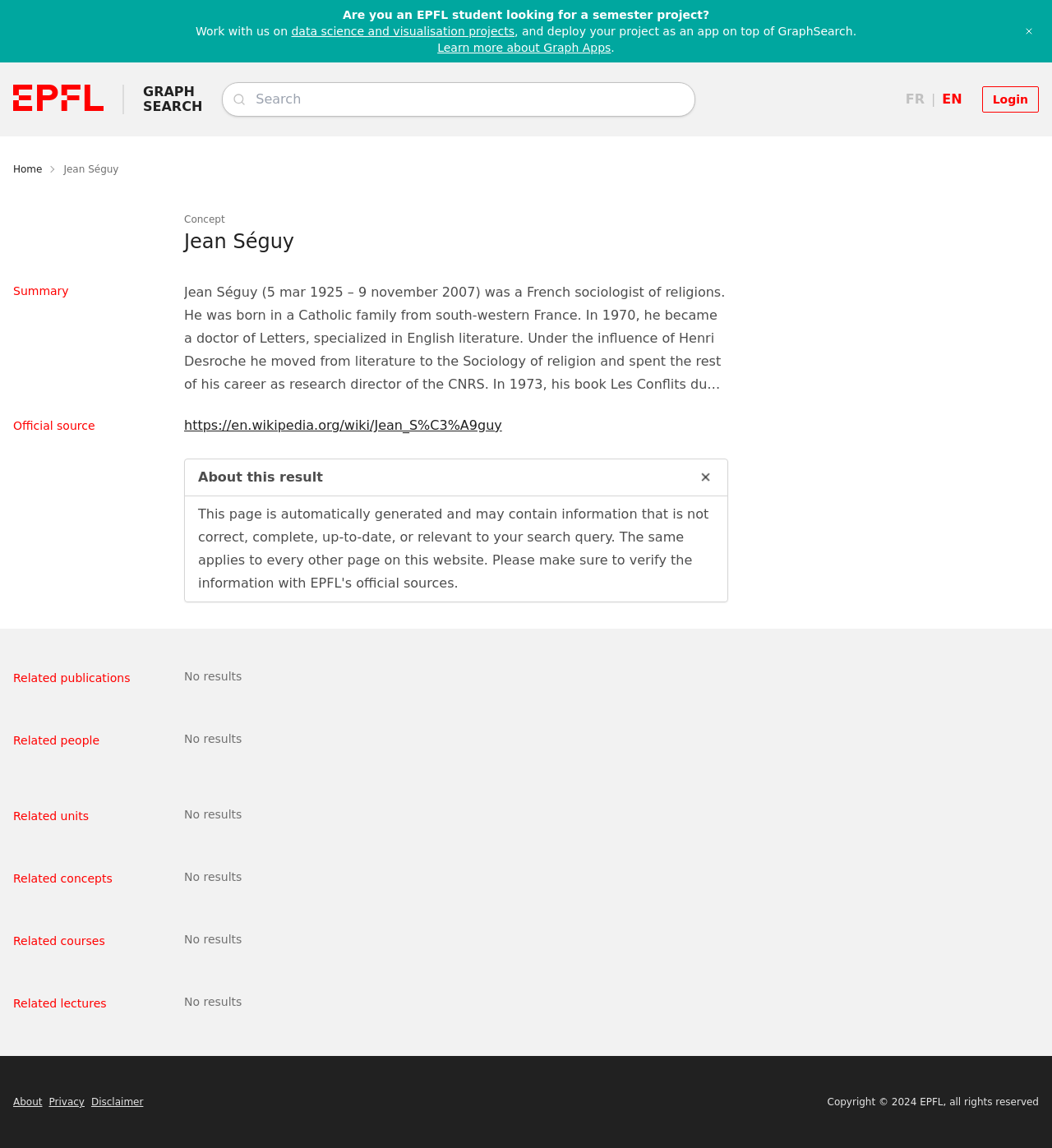What is the topic of the webpage?
Ensure your answer is thorough and detailed.

The webpage is about a French sociologist of religions, and the static text 'He was particularly interested in cults, religious conflicts and Christianity...' indicates that the topic of the webpage is related to religion.